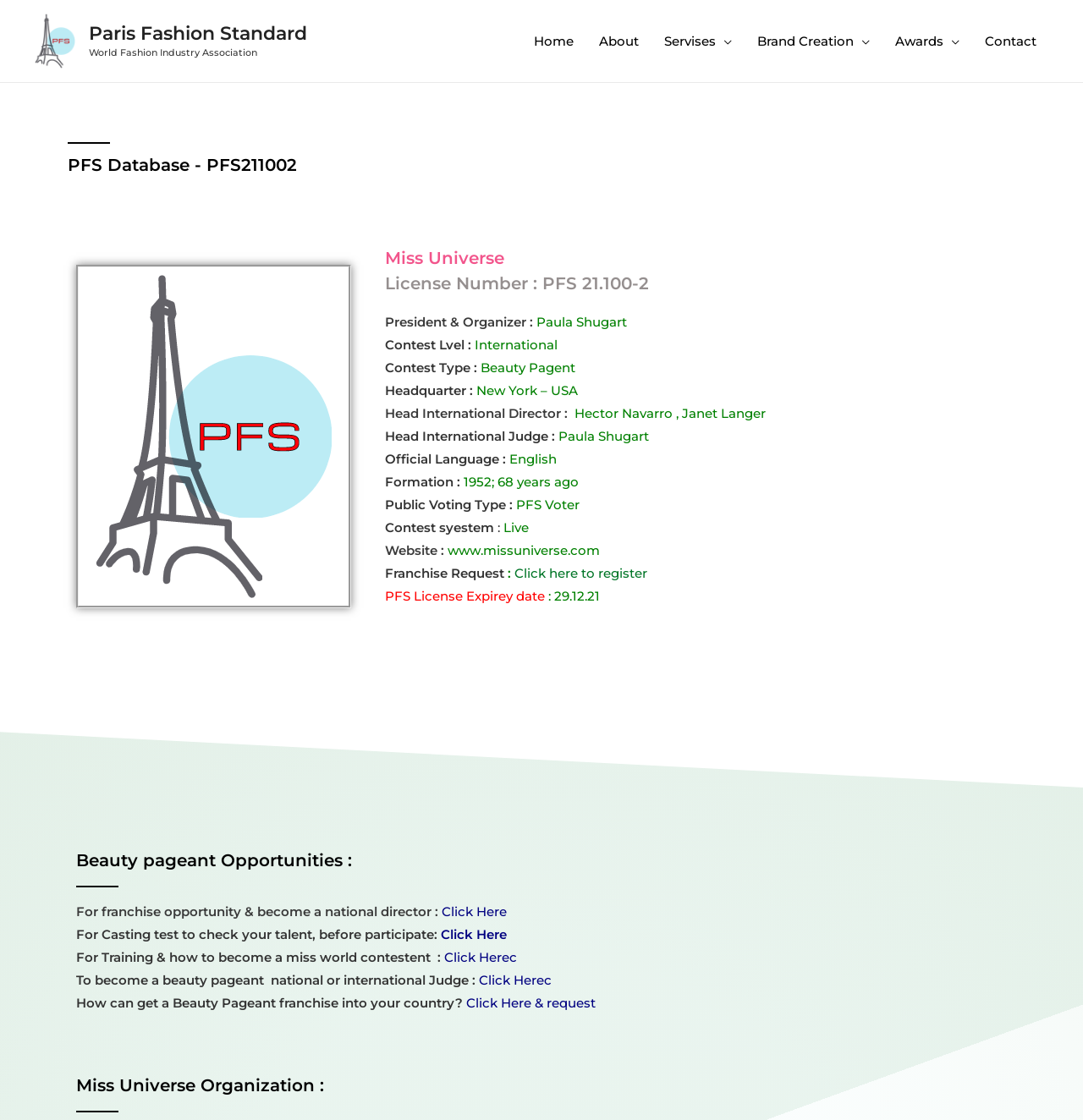Determine the bounding box coordinates of the clickable element necessary to fulfill the instruction: "Click on Home". Provide the coordinates as four float numbers within the 0 to 1 range, i.e., [left, top, right, bottom].

[0.481, 0.01, 0.541, 0.063]